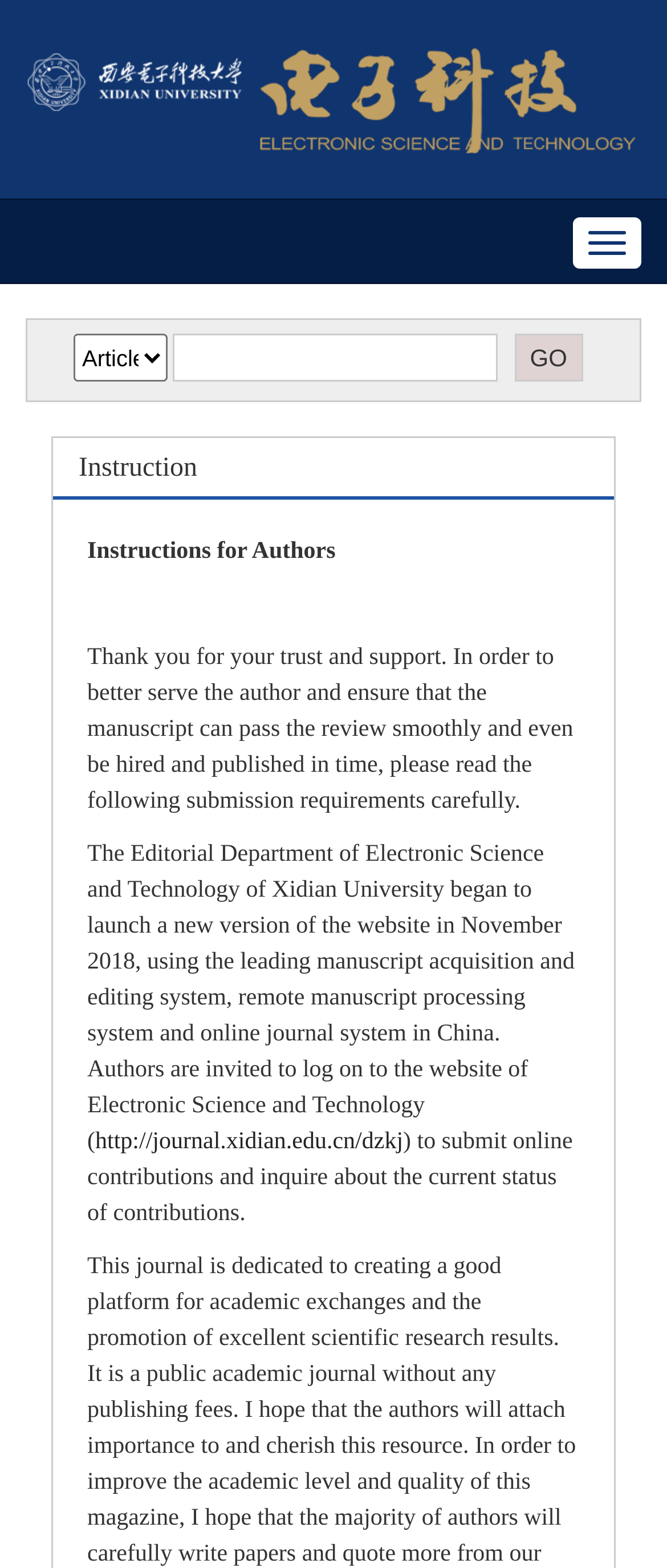What is the name of the university associated with the website?
Based on the image, answer the question with as much detail as possible.

The text 'The Editorial Department of Electronic Science and Technology of Xidian University' indicates that the website is affiliated with Xidian University.